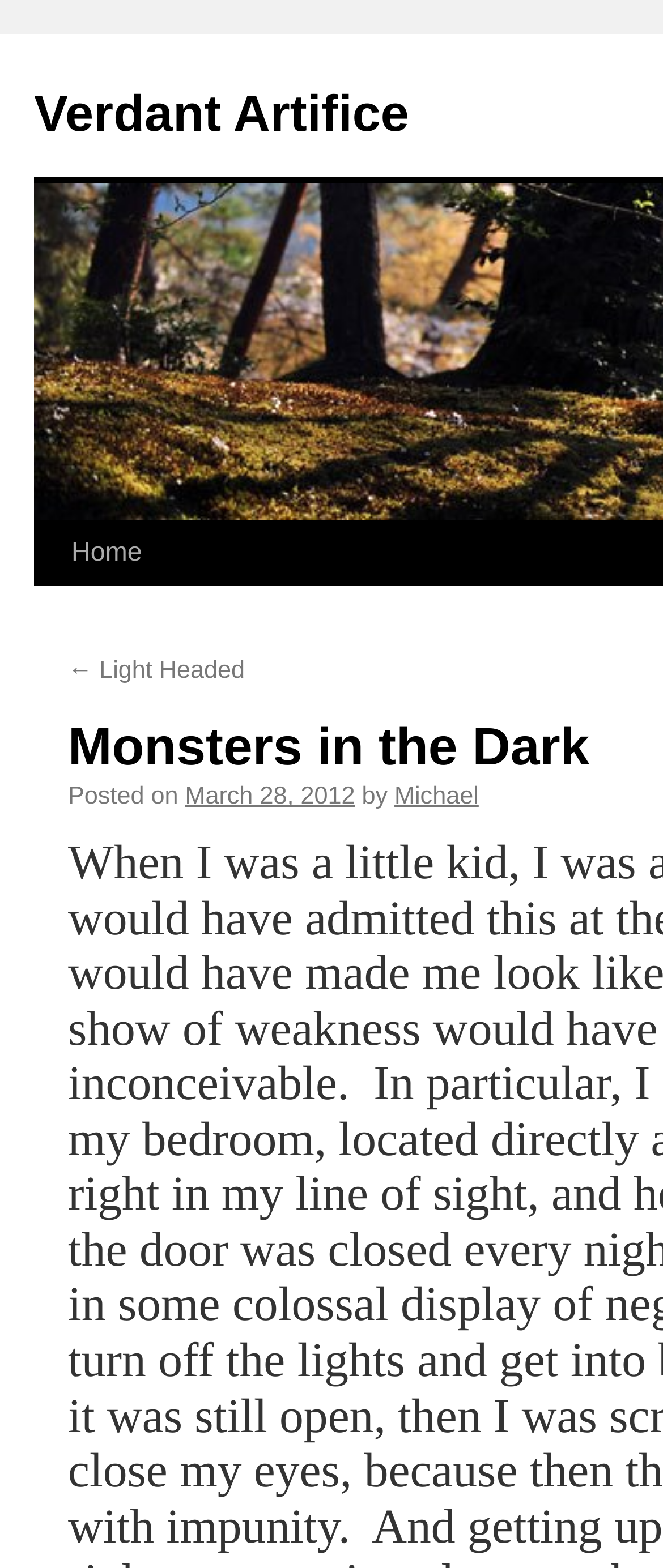What is the date of the latest article?
Refer to the image and offer an in-depth and detailed answer to the question.

The date of the latest article can be found in the middle of the webpage, where it is written as 'Posted on March 28, 2012'. This date is a clickable link, indicating that it is a reference to a specific article.